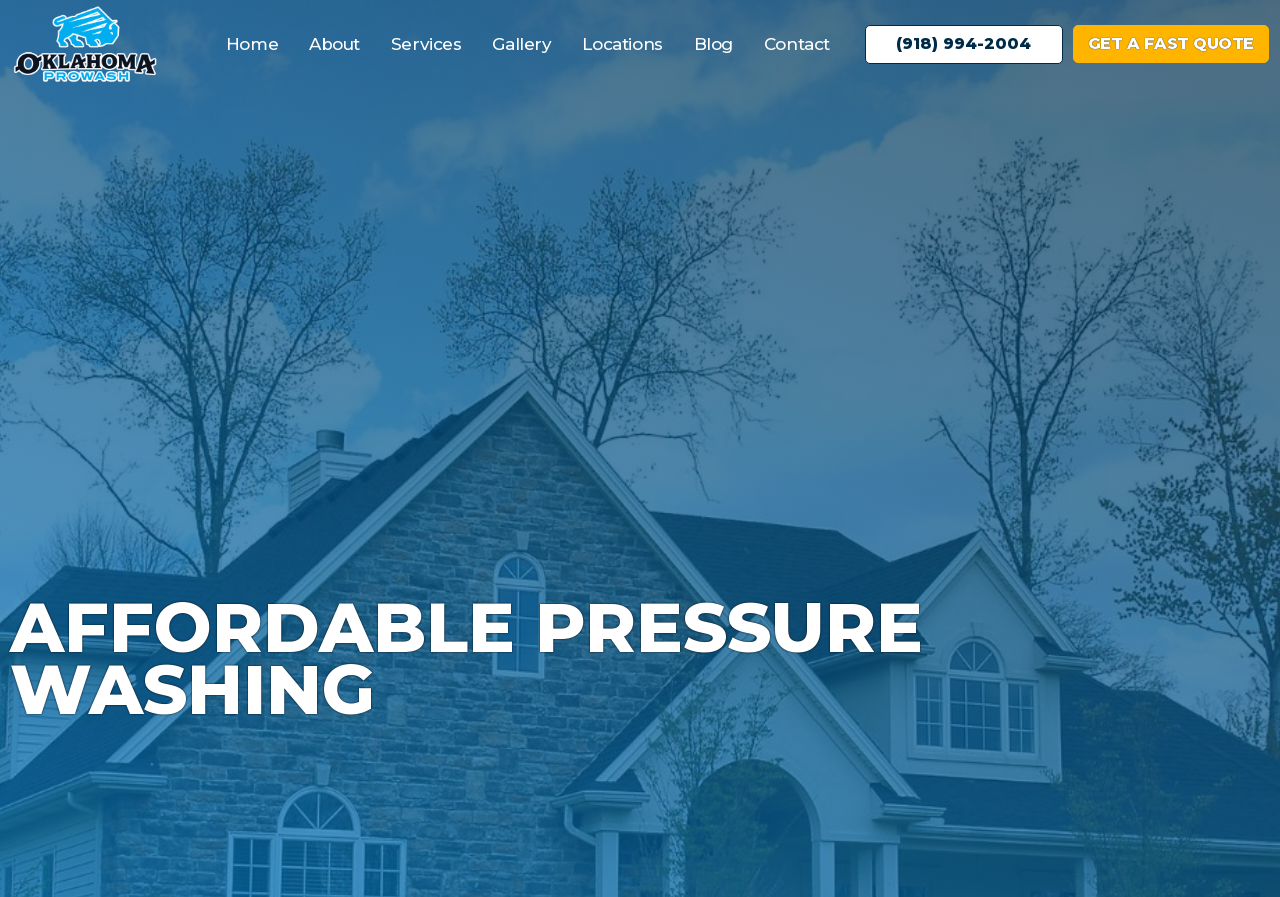How many navigation links are there?
Make sure to answer the question with a detailed and comprehensive explanation.

I counted the number of link elements with descriptions 'Home', 'About', 'Services', 'Gallery', 'Locations', 'Blog', and 'Contact'. These are likely navigation links.